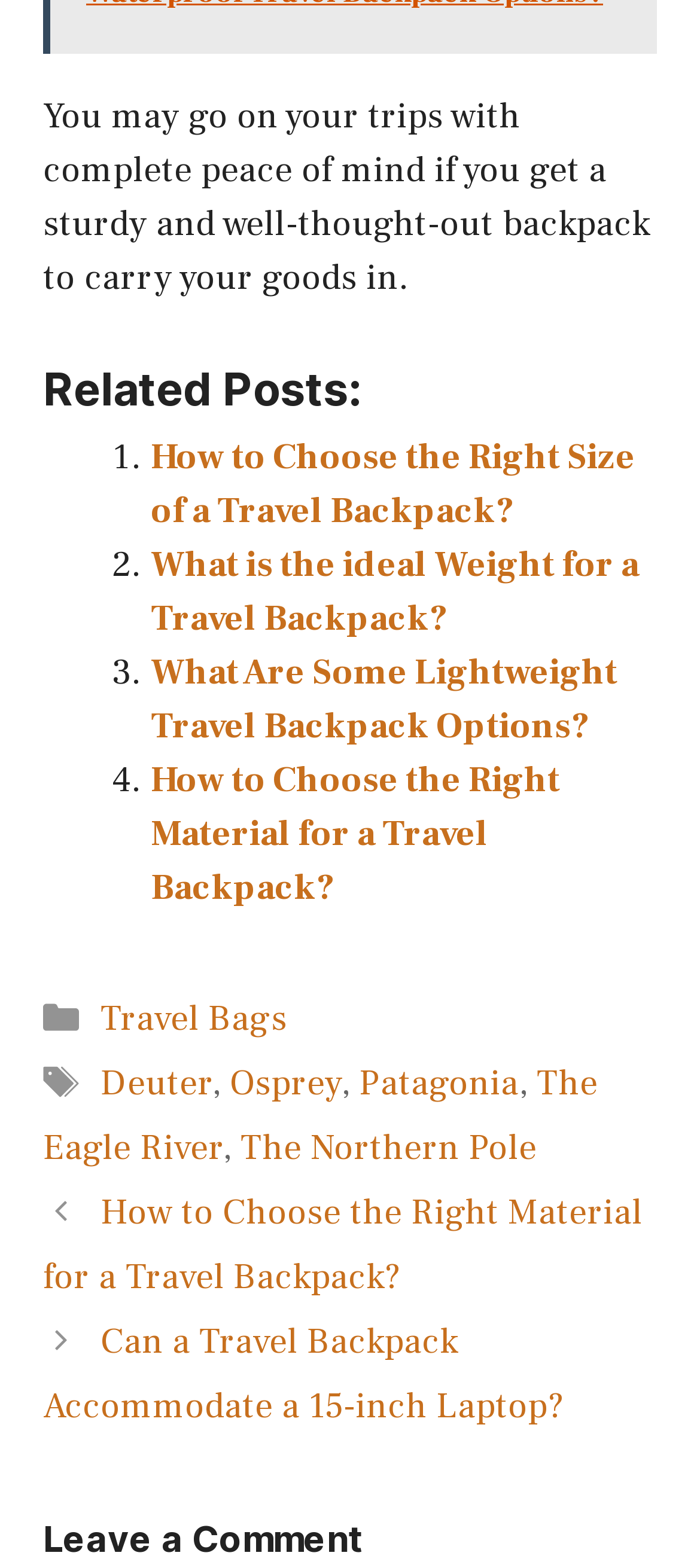Using the given description, provide the bounding box coordinates formatted as (top-left x, top-left y, bottom-right x, bottom-right y), with all values being floating point numbers between 0 and 1. Description: Travel Bags

[0.144, 0.635, 0.41, 0.665]